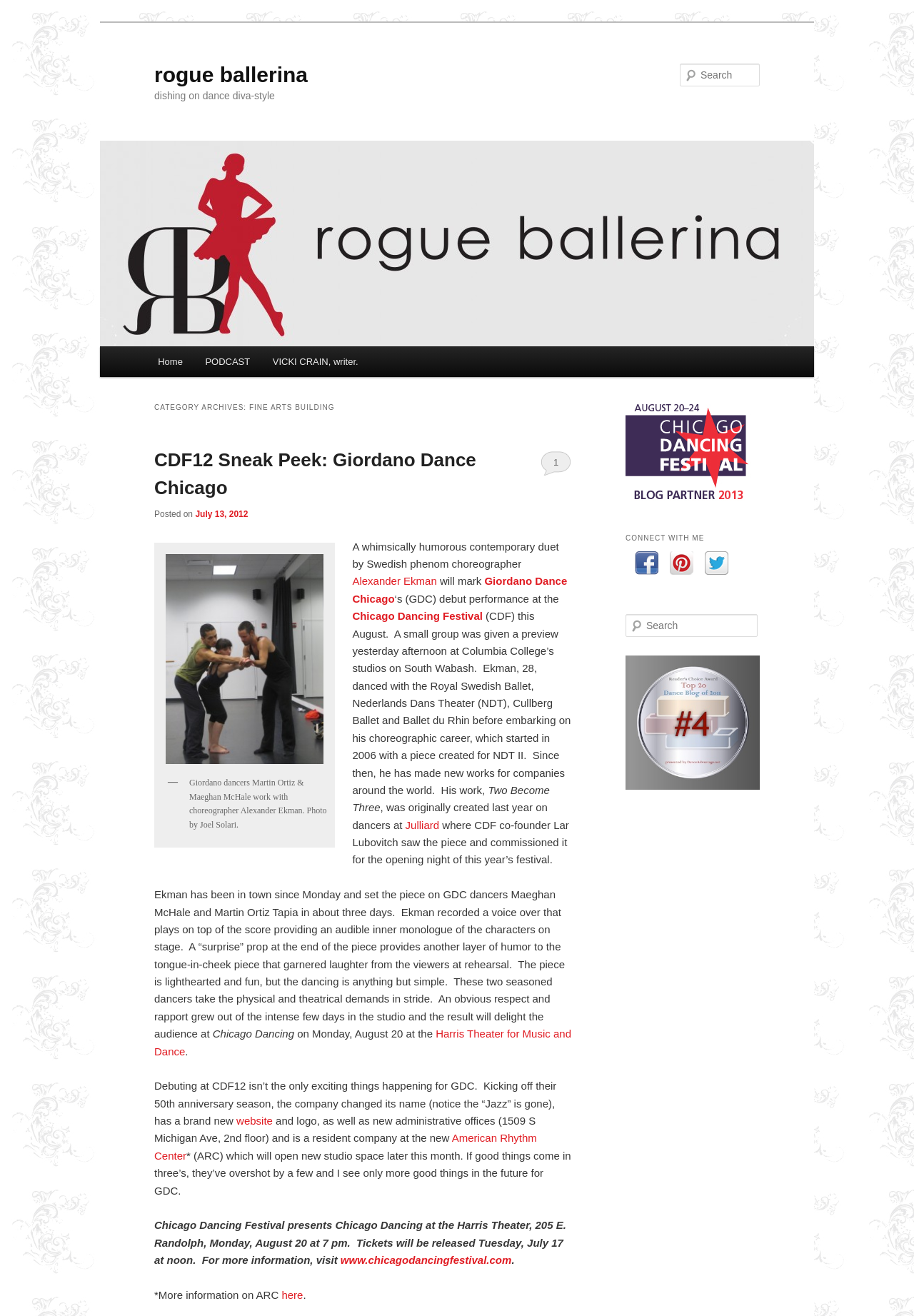Based on the image, provide a detailed and complete answer to the question: 
What is the name of the dance company?

I found the answer by reading the article on the webpage, which mentions 'Giordano Dance Chicago' as the dance company that will debut at the Chicago Dancing Festival.